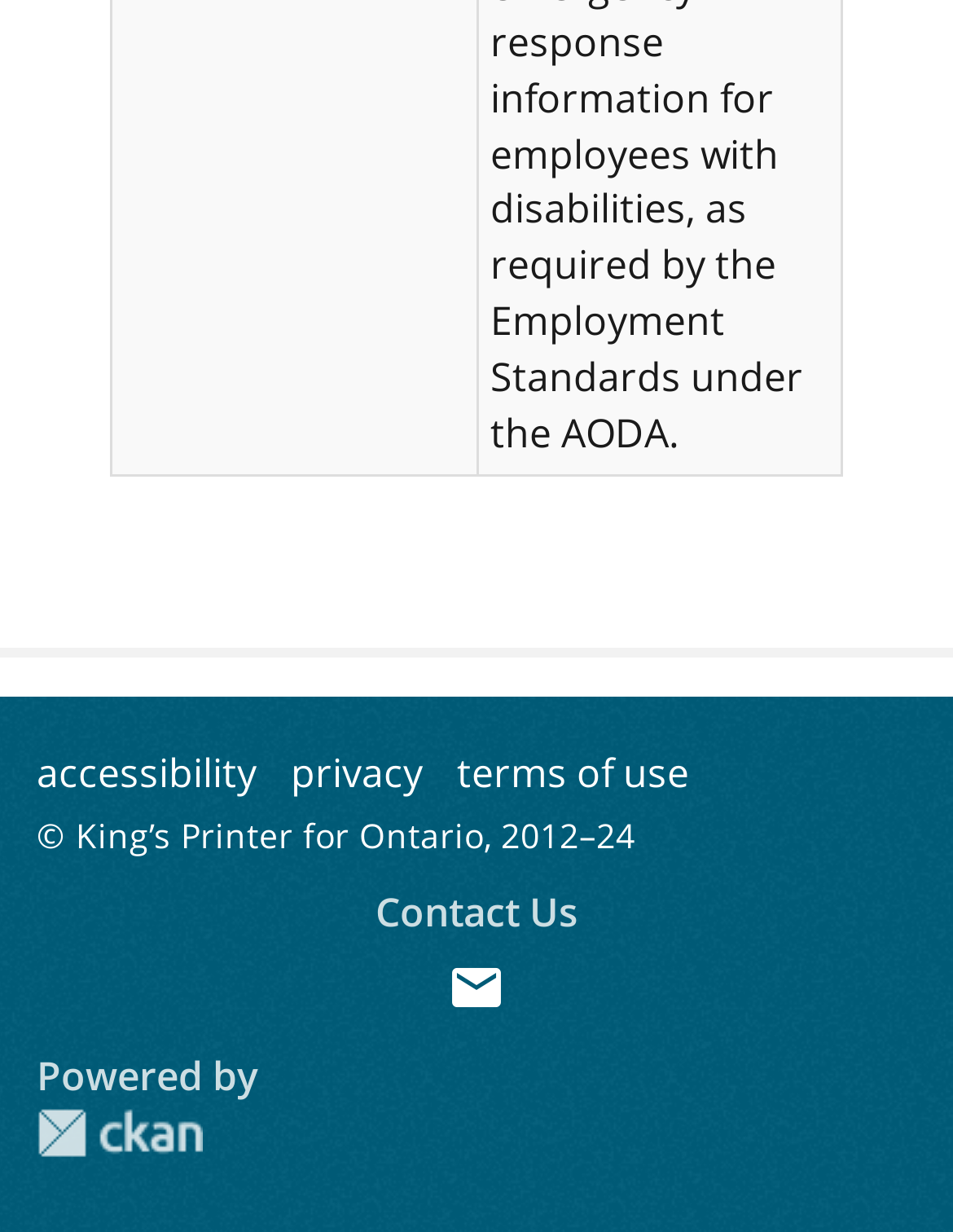Provide a brief response to the question using a single word or phrase: 
What is the name of the platform powering the website?

CKAN